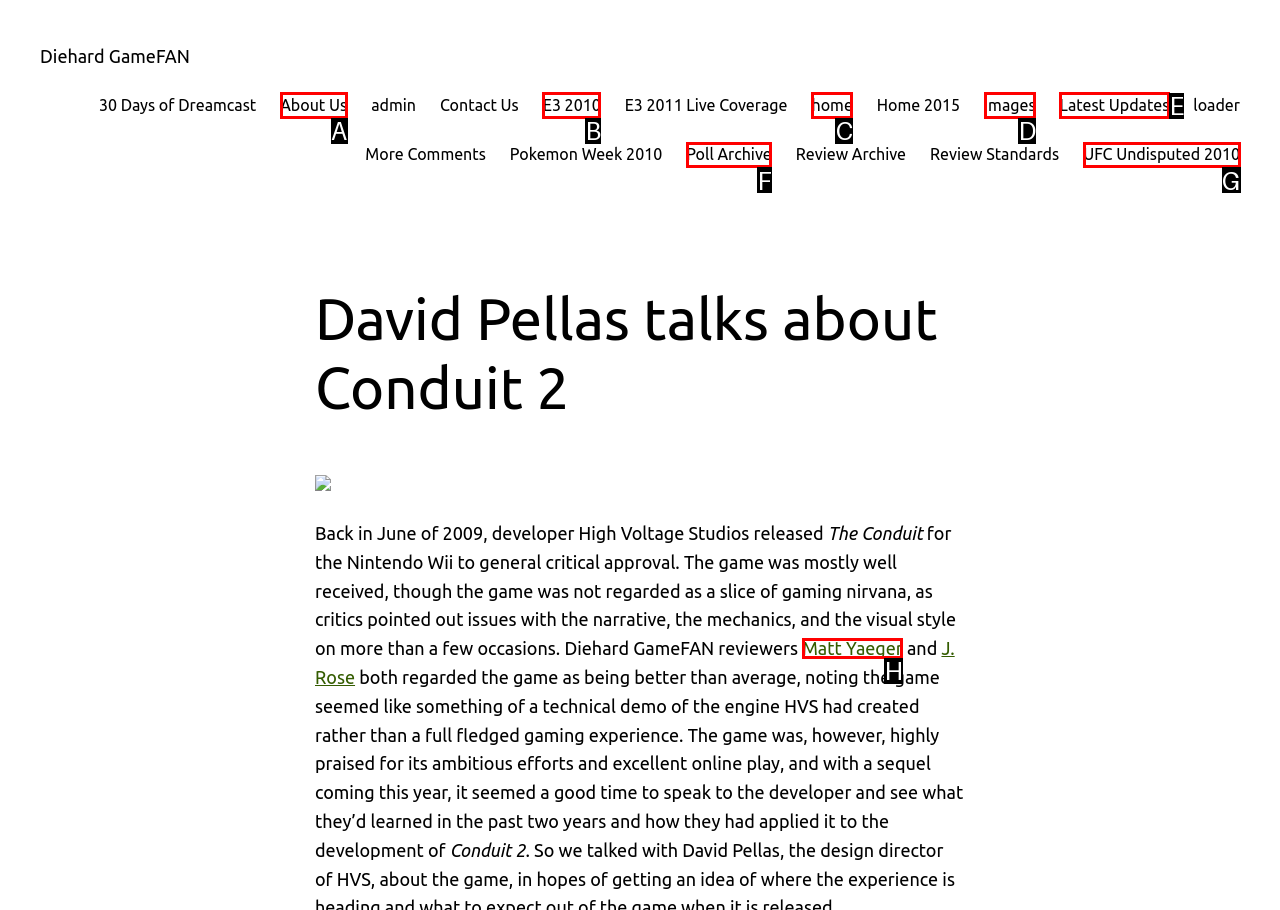Tell me which letter corresponds to the UI element that will allow you to Check out the latest updates. Answer with the letter directly.

E